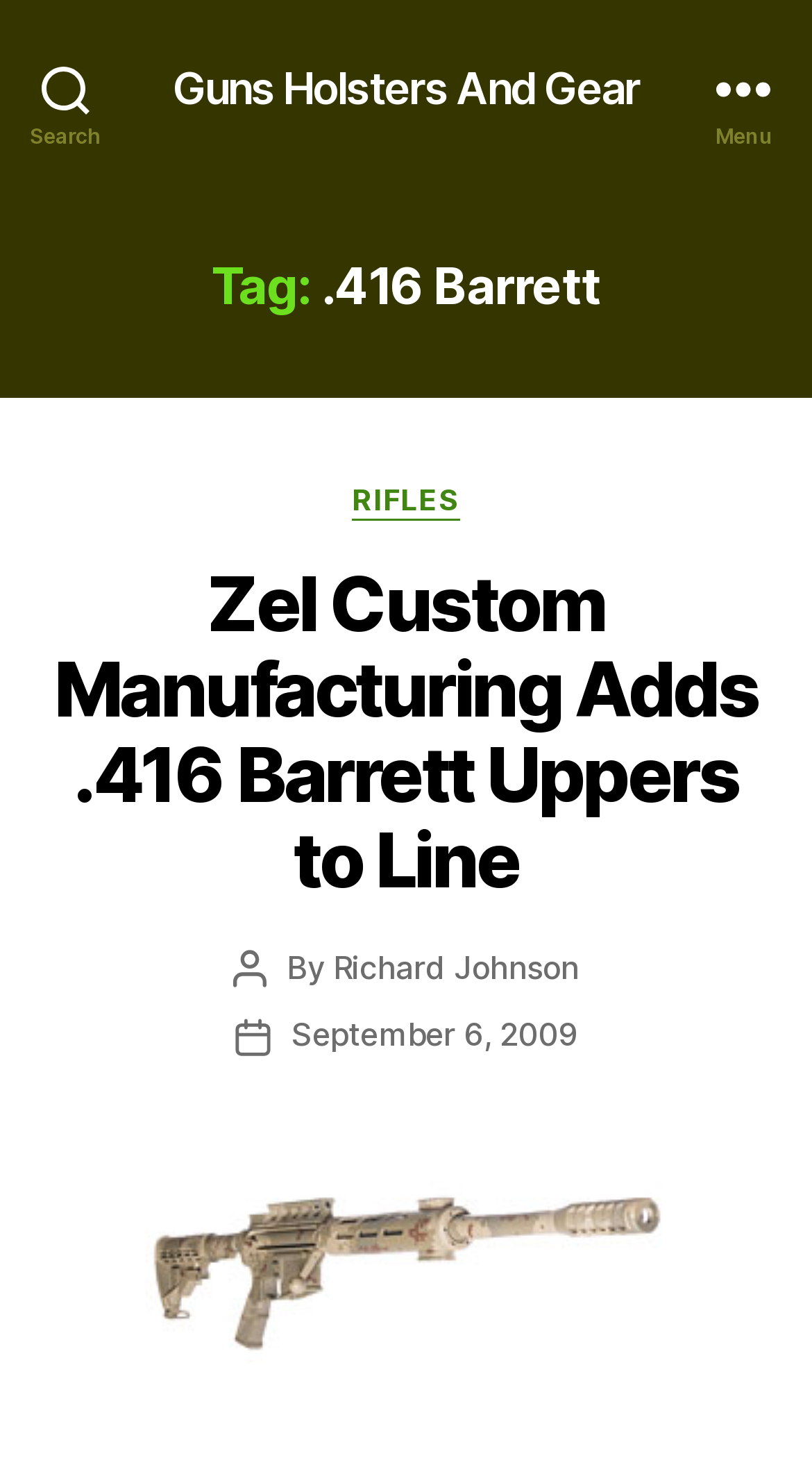What is the category of the article?
Respond with a short answer, either a single word or a phrase, based on the image.

RIFLES